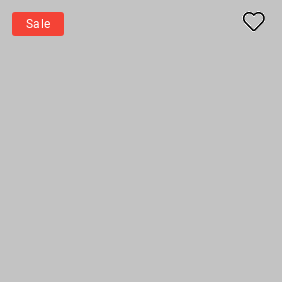Paint a vivid picture with your description of the image.

The image features a prominent "Sale" button highlighted in a vibrant red shade, positioned on the left side. This eye-catching design element indicates a discount or promotional offer, encouraging shoppers to take advantage of reduced prices. On the right side of the image, there is an outlined heart icon, commonly associated with adding items to a wishlist or favorites. The overall layout hints at a product display section, emphasizing user-friendly navigation and user engagement for potential shoppers looking to take advantage of the sales.